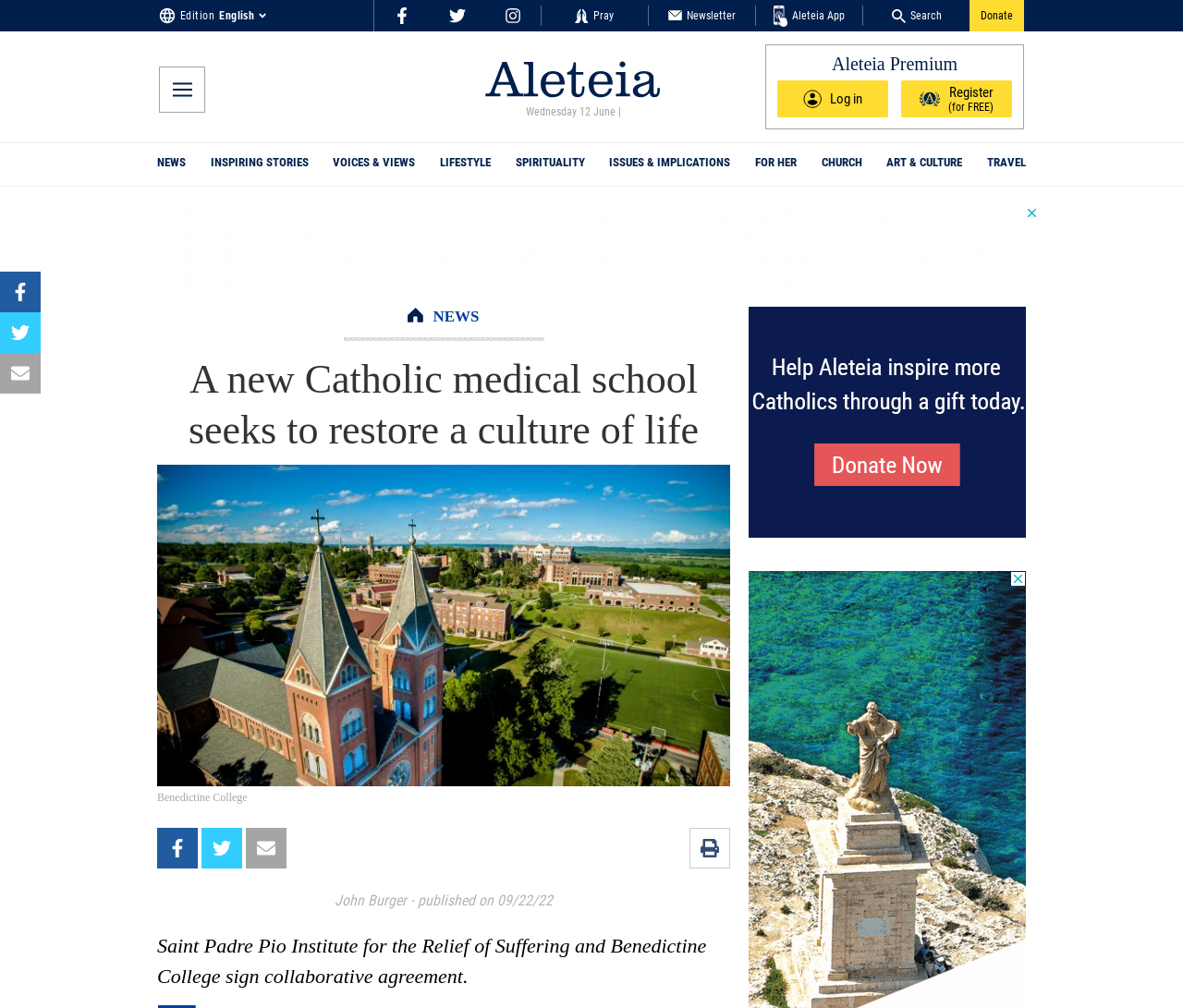What is the name of the institute that signed a collaborative agreement with Benedictine College?
Based on the image, answer the question in a detailed manner.

I found the answer by looking at the text 'Saint Padre Pio Institute for the Relief of Suffering and Benedictine College sign collaborative agreement.' which is located at the bottom of the webpage.